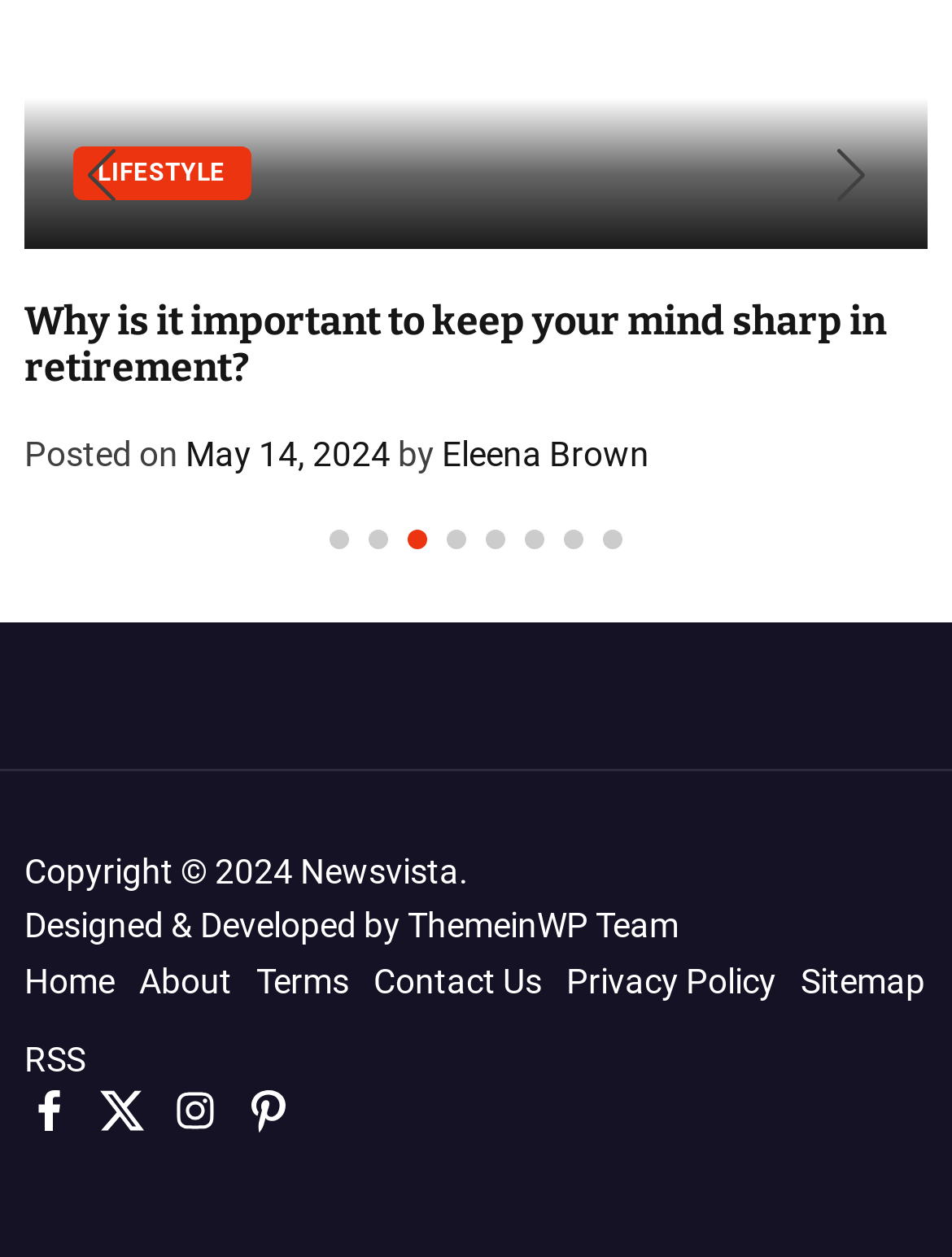Can you determine the bounding box coordinates of the area that needs to be clicked to fulfill the following instruction: "Search for something"?

None